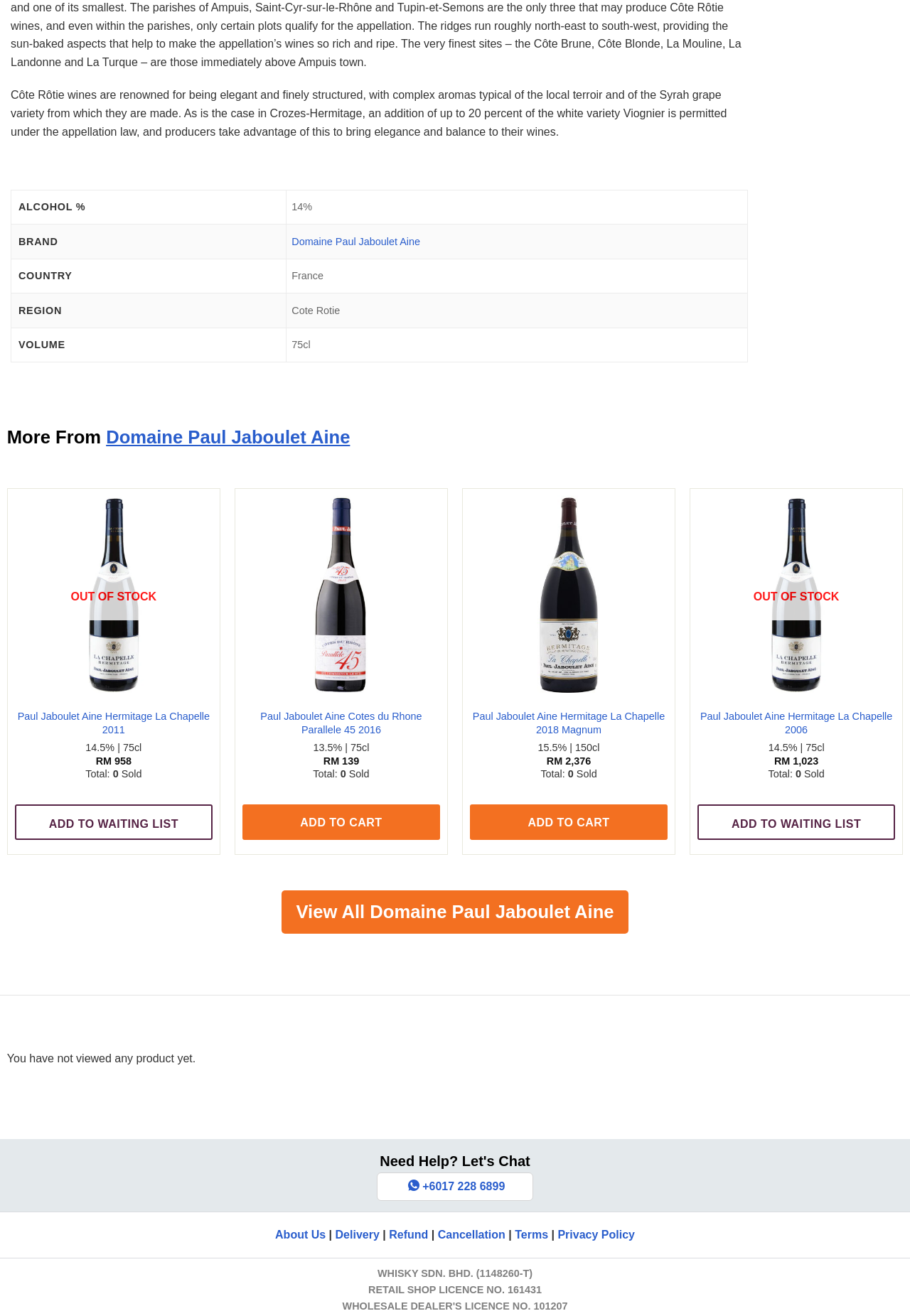What is the volume of the second wine listed?
Please provide a comprehensive answer to the question based on the webpage screenshot.

The second wine listed is Paul Jaboulet Aine Hermitage La Chapelle 2011, and its volume is 75cl, as indicated in the table.